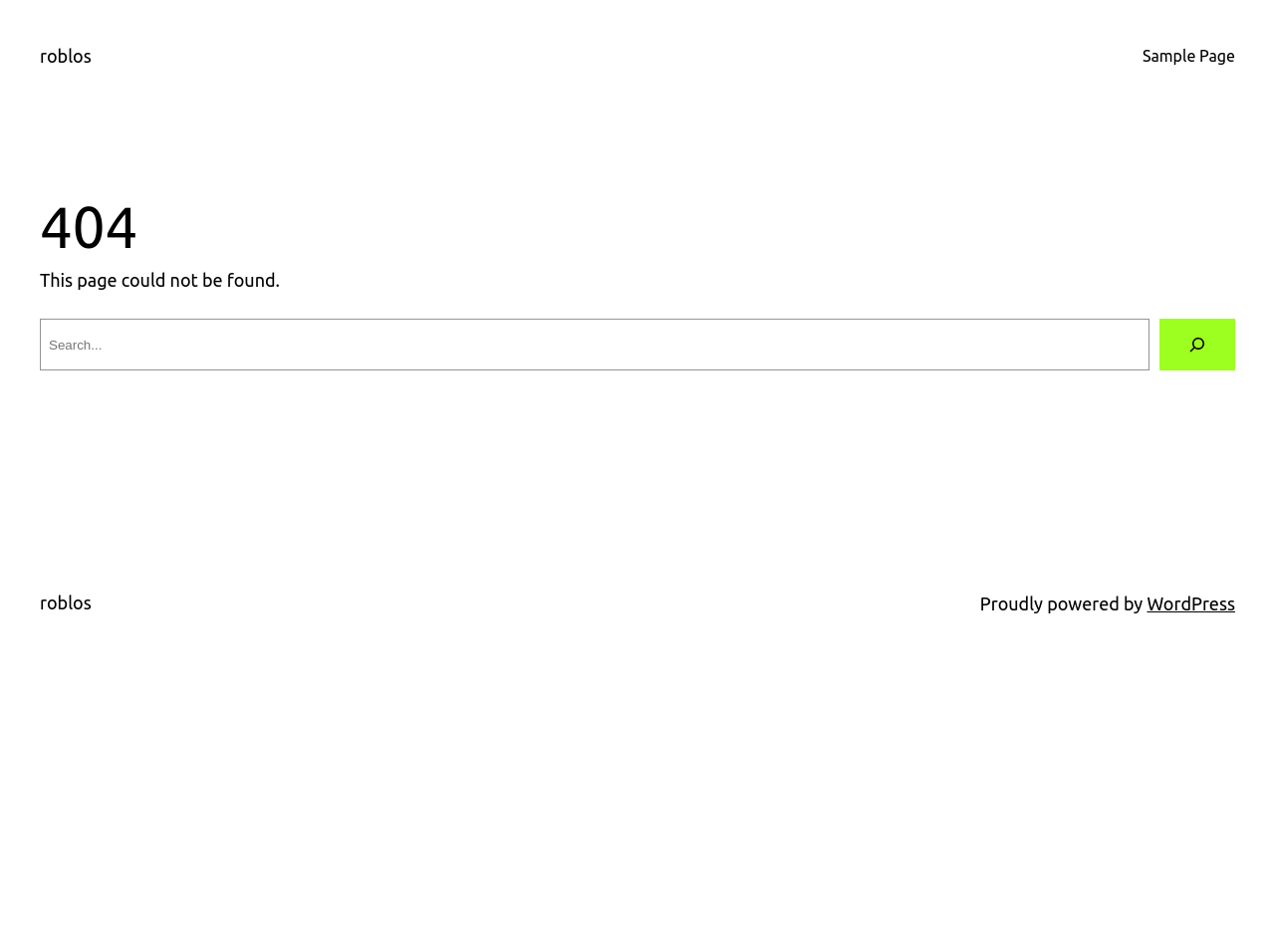Extract the bounding box coordinates for the UI element described by the text: "name="s" placeholder="Search..."". The coordinates should be in the form of [left, top, right, bottom] with values between 0 and 1.

[0.031, 0.335, 0.902, 0.389]